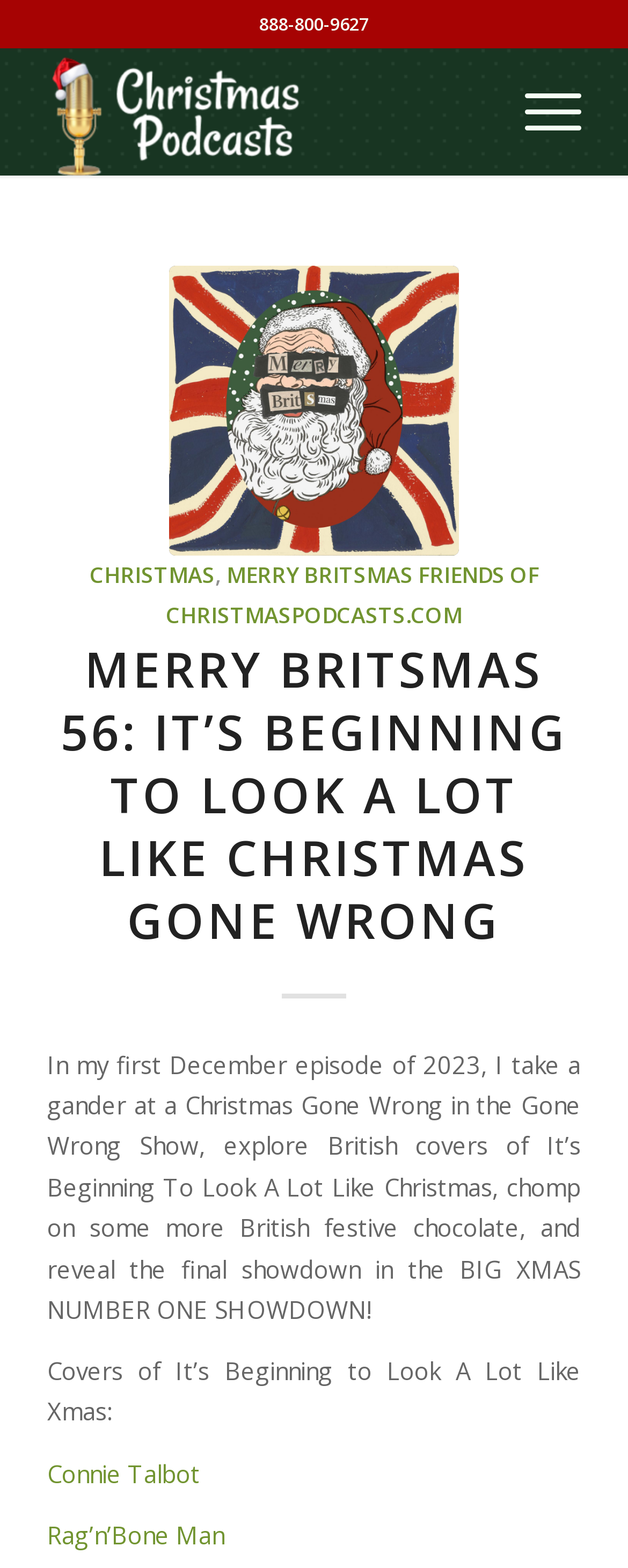Using the description: "Rag’n’Bone Man", determine the UI element's bounding box coordinates. Ensure the coordinates are in the format of four float numbers between 0 and 1, i.e., [left, top, right, bottom].

[0.075, 0.968, 0.367, 0.989]